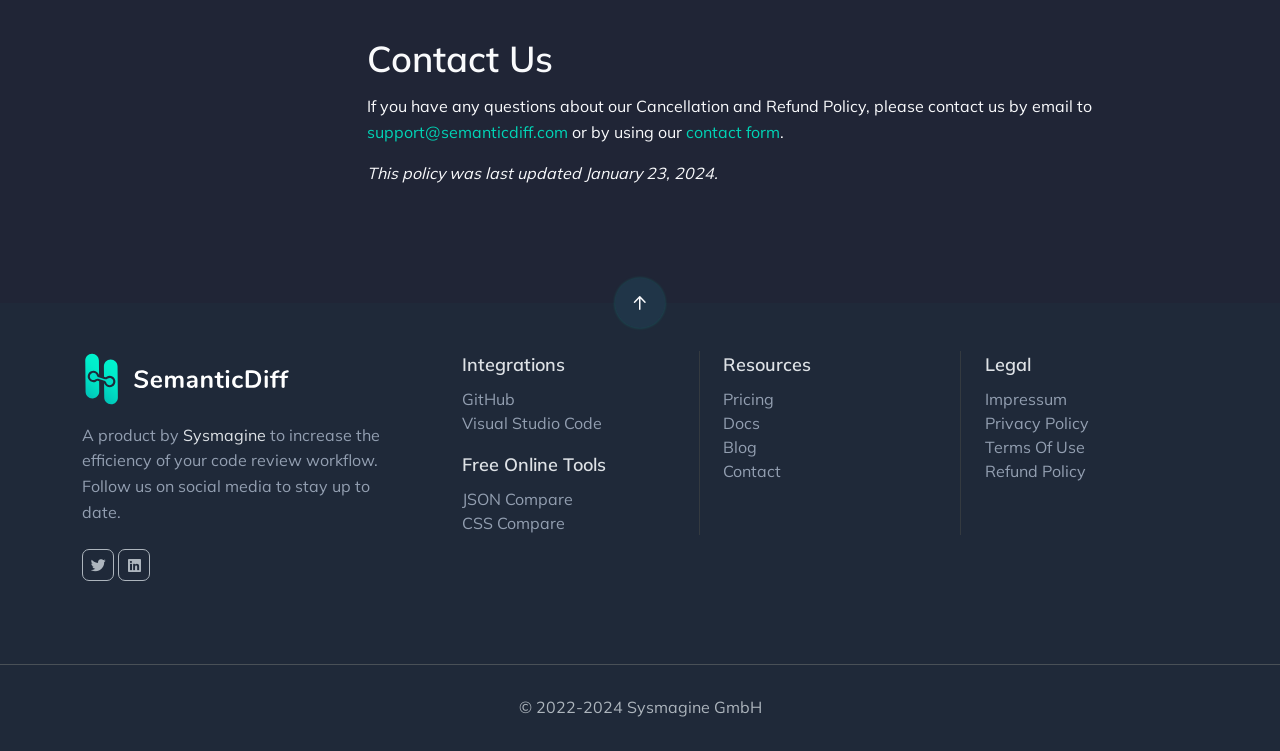Answer the following inquiry with a single word or phrase:
What is the name of the company that developed SemanticDiff?

Sysmagine